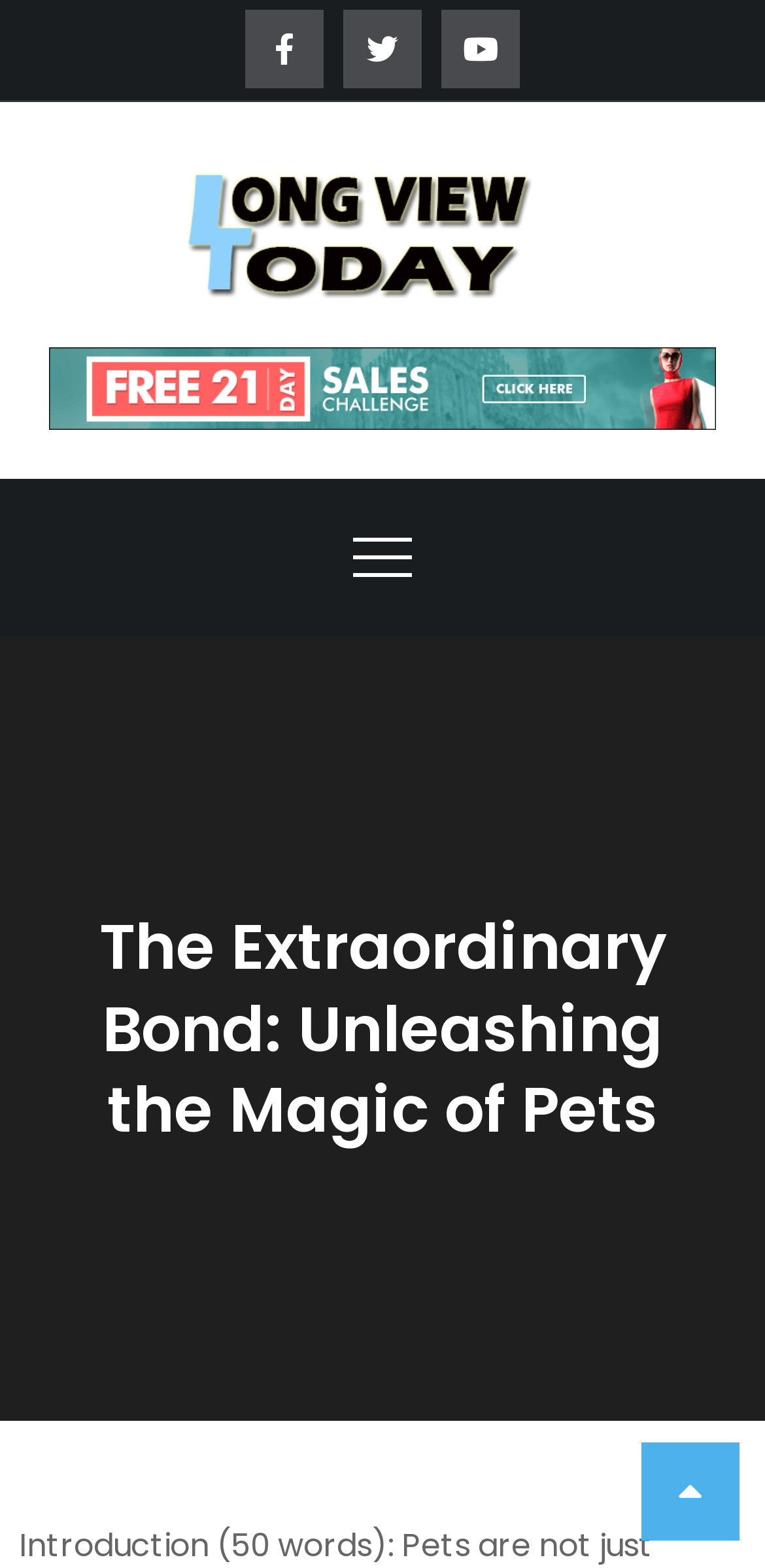Create an elaborate caption for the webpage.

The webpage is about the special bond between humans and pets, emphasizing their role as a source of love, companionship, and joy. 

At the top left of the page, there are three social media links, represented by icons, positioned horizontally next to each other. Below these icons, there is a link to "Long View Today" with an accompanying image that spans most of the page width. 

To the right of the "Long View Today" link, there is a site advertisement with an image that occupies a significant portion of the page width. 

Above the advertisement, there is a primary navigation menu that stretches across the entire page width. Within this menu, there is a button without a label. 

At the top center of the page, the main title "The Extraordinary Bond: Unleashing the Magic of Pets" is prominently displayed, taking up a significant portion of the page height.